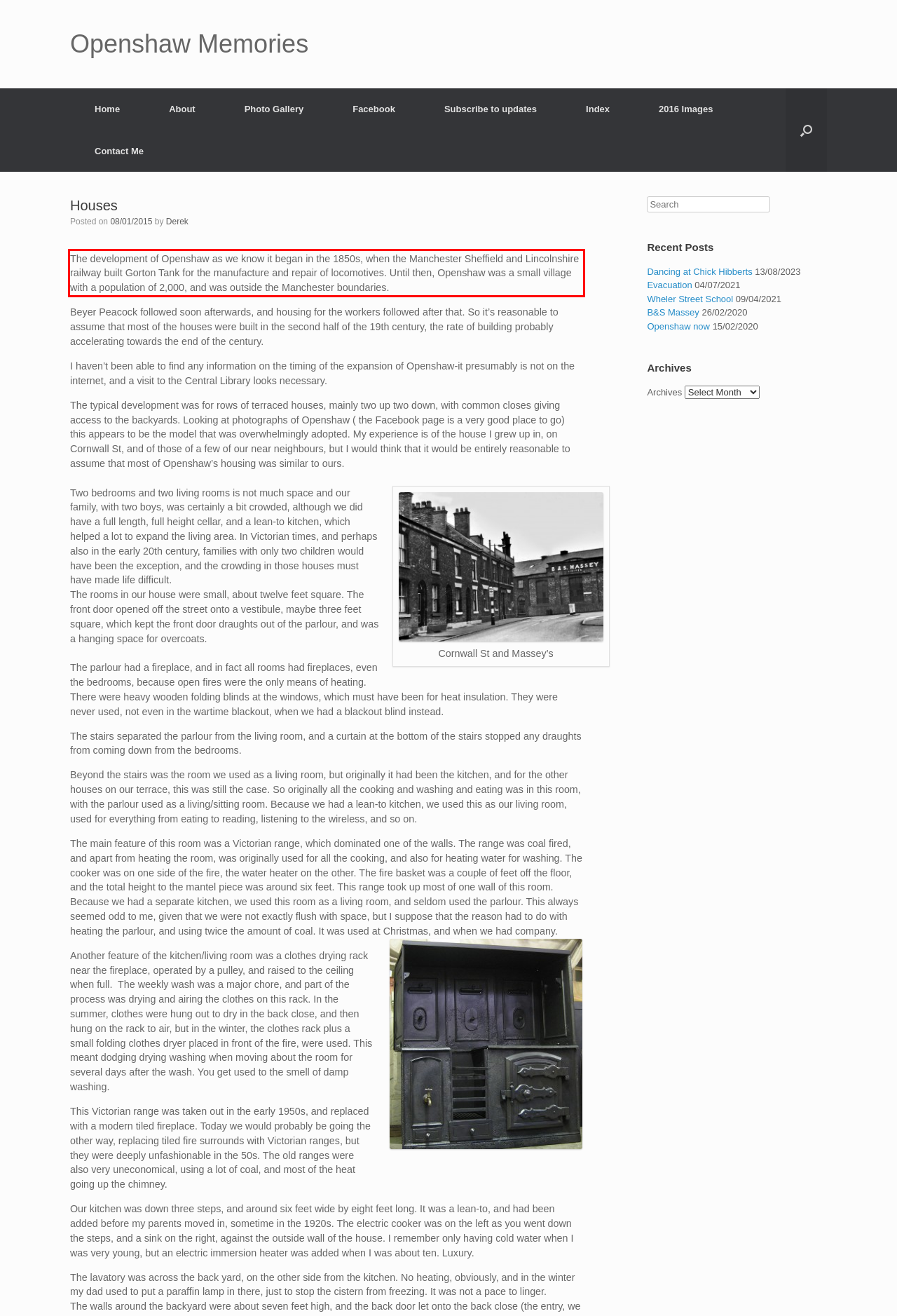You are given a webpage screenshot with a red bounding box around a UI element. Extract and generate the text inside this red bounding box.

The development of Openshaw as we know it began in the 1850s, when the Manchester Sheffield and Lincolnshire railway built Gorton Tank for the manufacture and repair of locomotives. Until then, Openshaw was a small village with a population of 2,000, and was outside the Manchester boundaries.